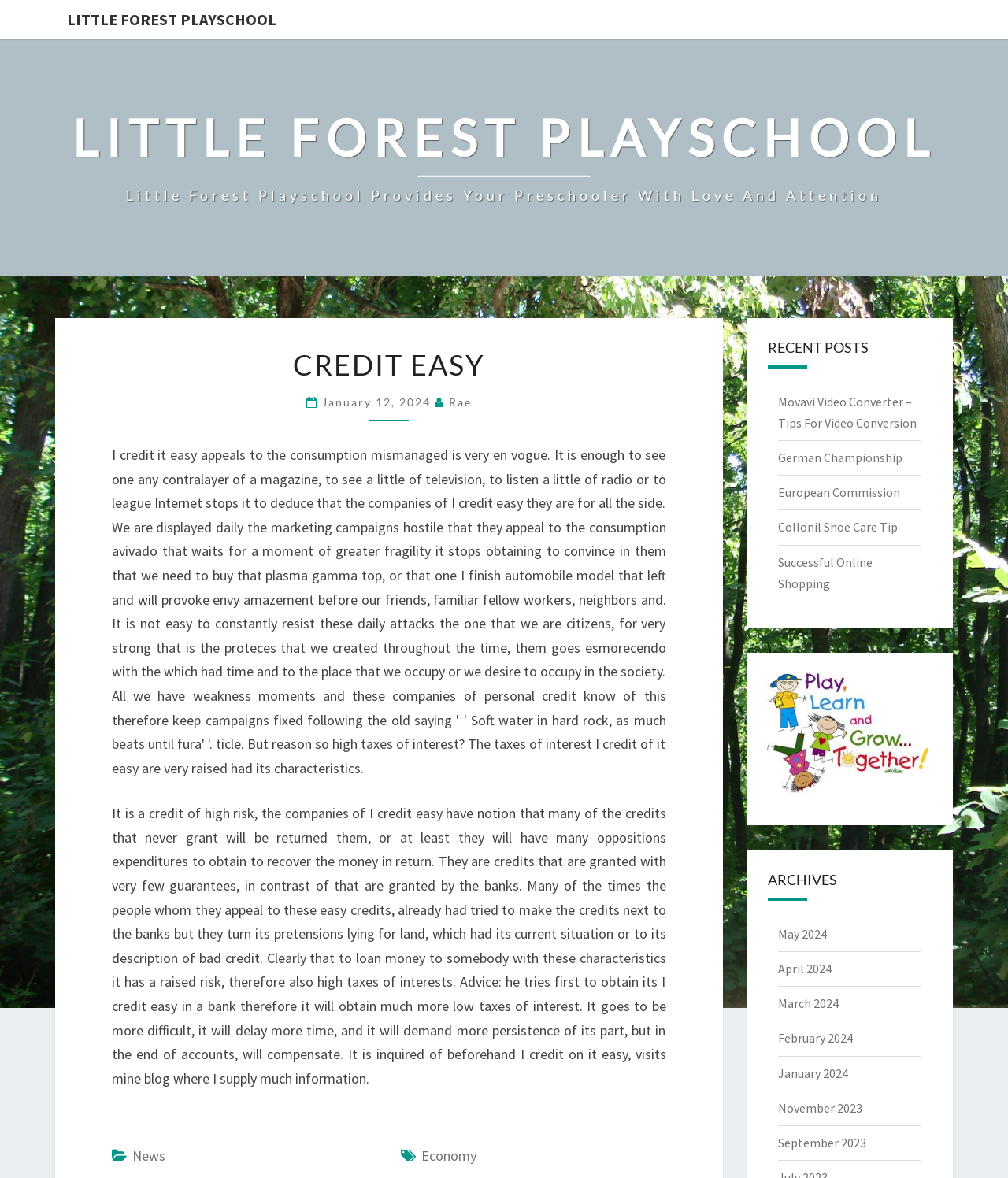Use a single word or phrase to answer the following:
How many archives are listed?

6